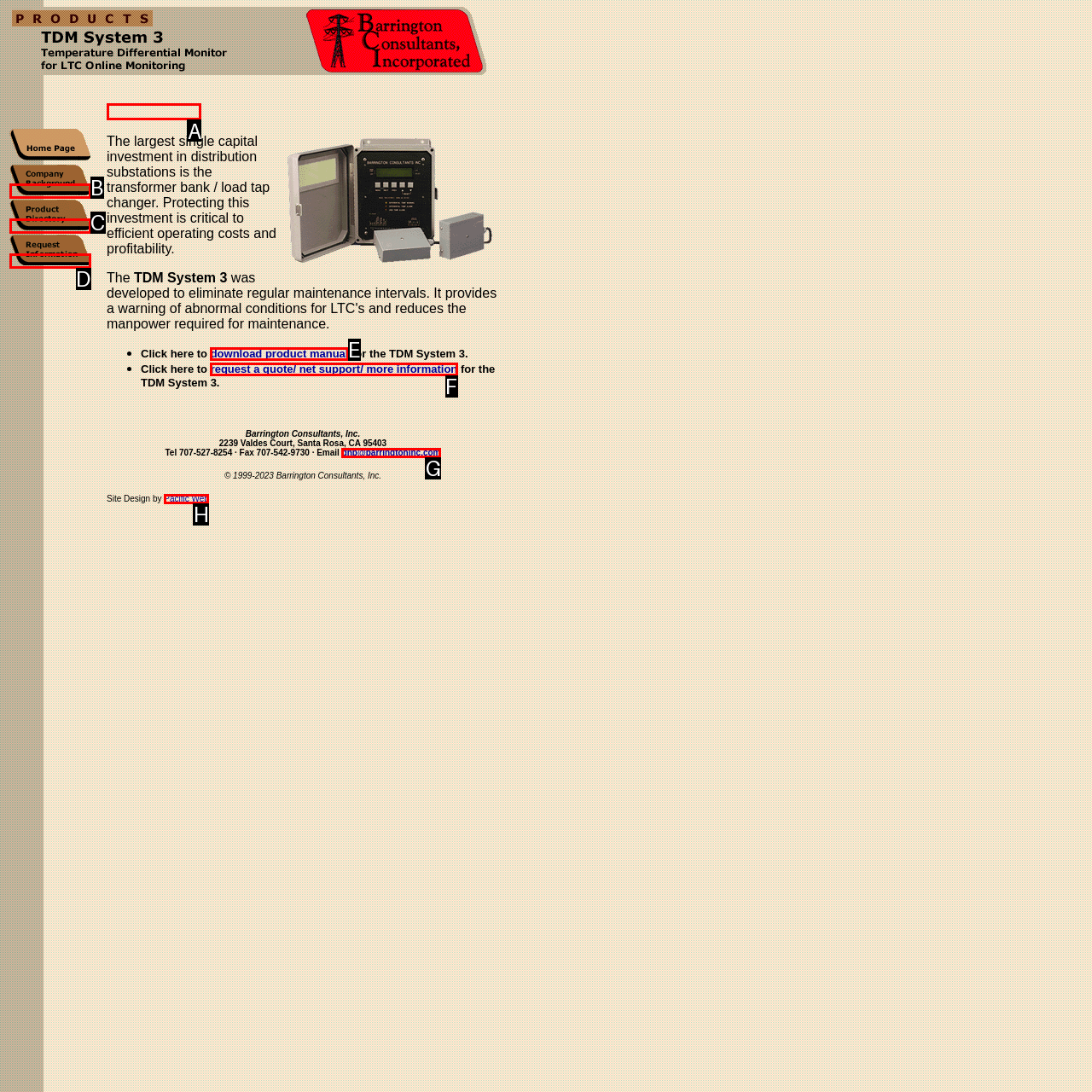Which option should be clicked to complete this task: Click the image to download product manual
Reply with the letter of the correct choice from the given choices.

A